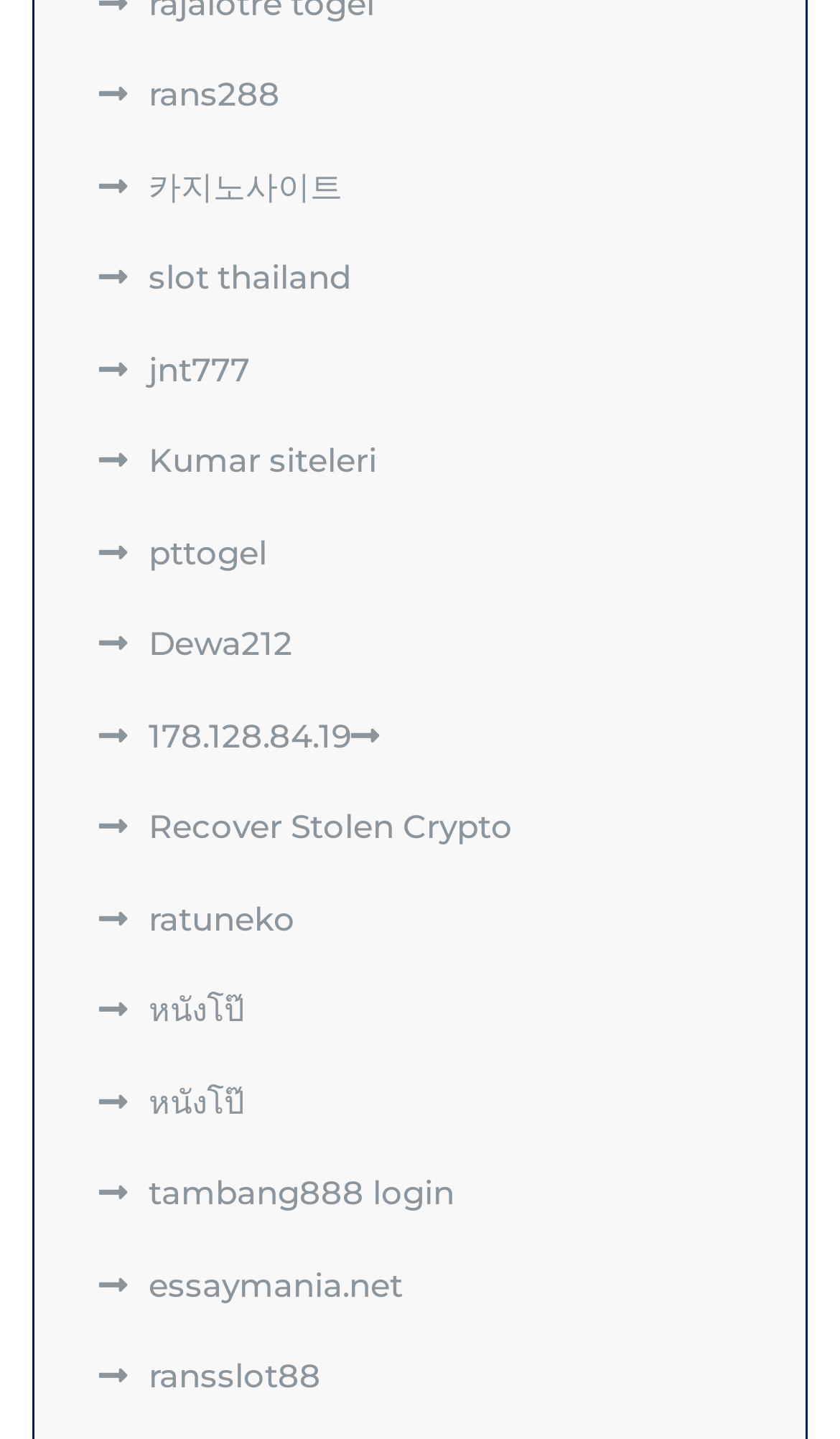What is the theme of the links on the webpage?
Refer to the image and give a detailed answer to the query.

After examining the OCR text of each link, I noticed that most of them are related to online gaming, casinos, and entertainment, suggesting that the theme of the links on the webpage is gaming and entertainment.